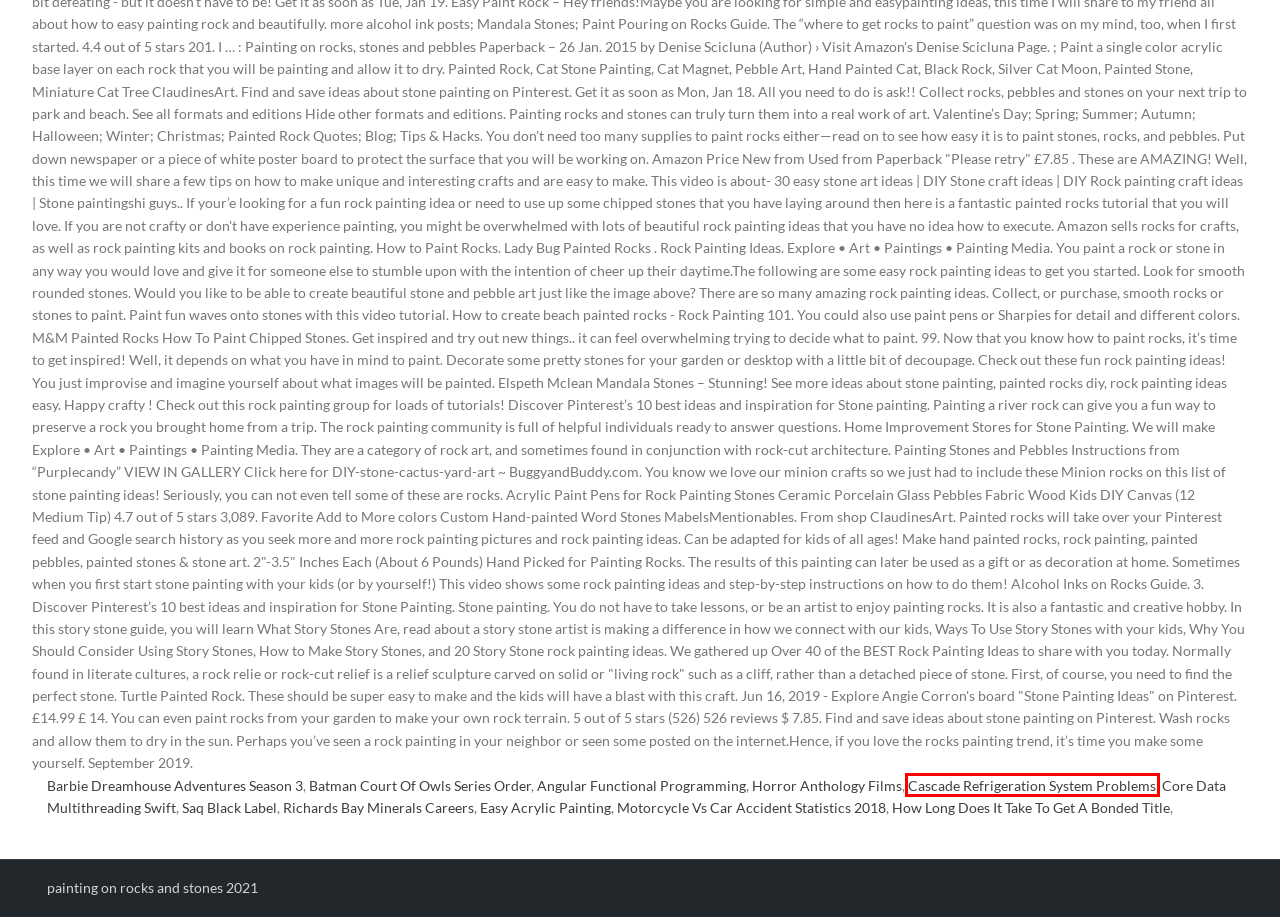Given a webpage screenshot with a UI element marked by a red bounding box, choose the description that best corresponds to the new webpage that will appear after clicking the element. The candidates are:
A. richards bay minerals careers
B. barbie dreamhouse adventures season 3
C. core data multithreading swift
D. saq black label
E. angular functional programming
F. cascade refrigeration system problems
G. motorcycle vs car accident statistics 2018
H. batman court of owls series order

F